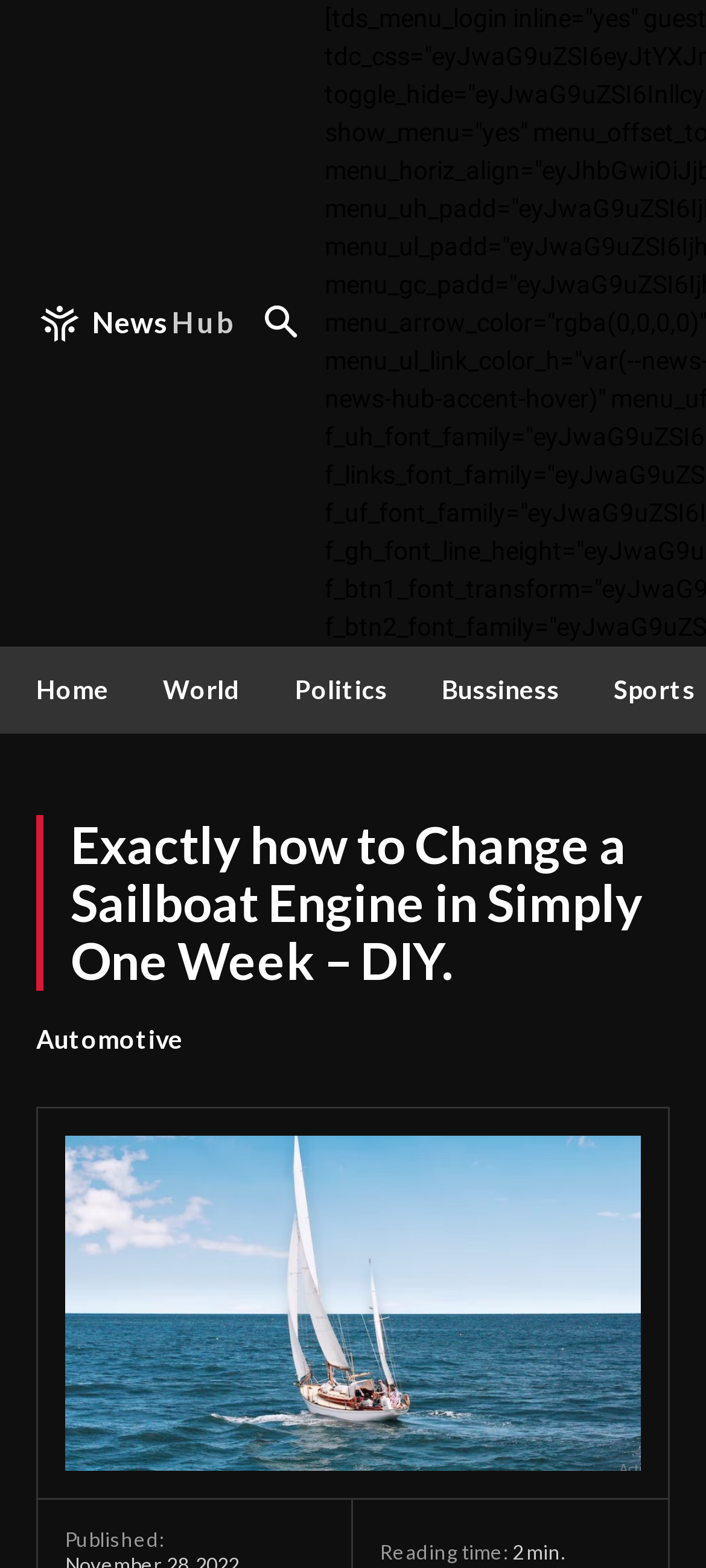Based on the image, please respond to the question with as much detail as possible:
What is the category of the article?

I inferred this by looking at the link 'Automotive' which is located below the main heading, indicating that the article belongs to this category.